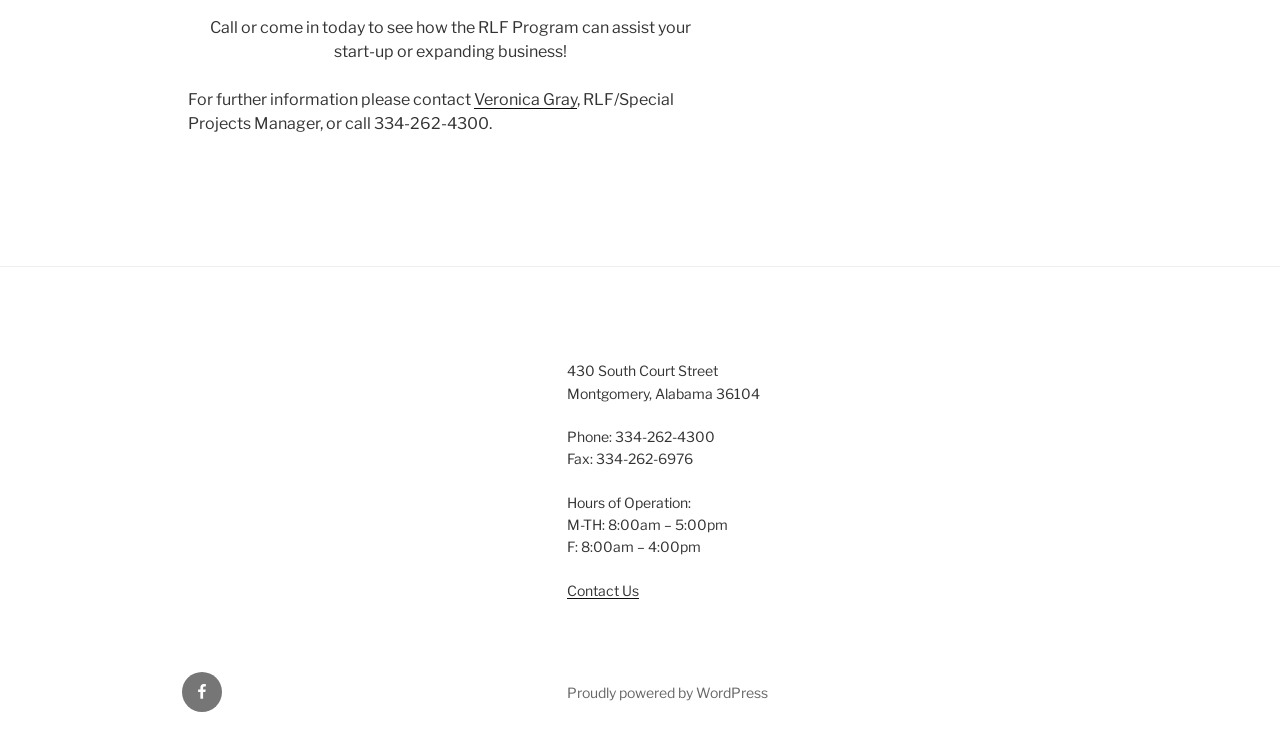Reply to the question with a single word or phrase:
Who is the contact person for further information?

Veronica Gray